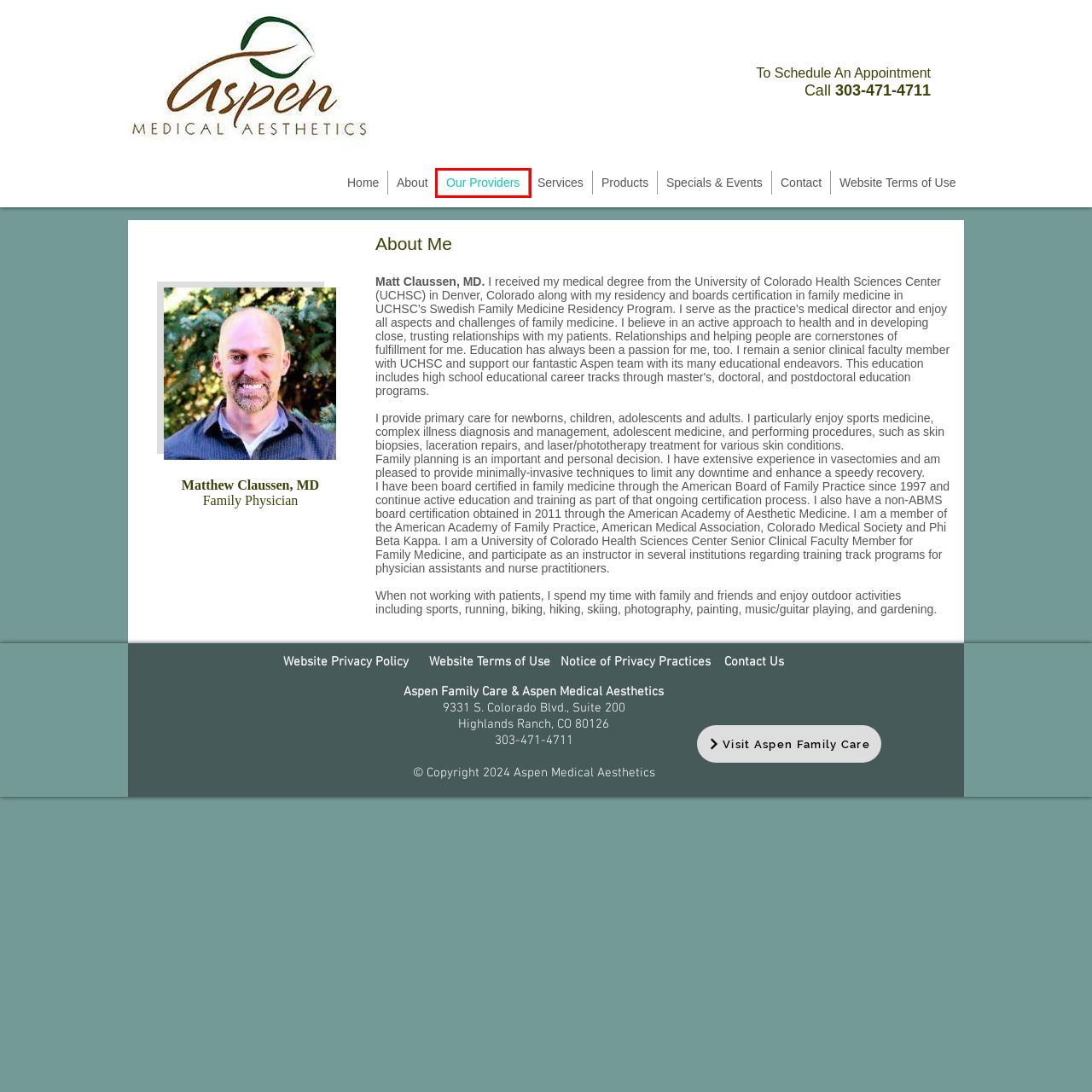Check out the screenshot of a webpage with a red rectangle bounding box. Select the best fitting webpage description that aligns with the new webpage after clicking the element inside the bounding box. Here are the candidates:
A. Contact | AMA
B. About | AMA
C. Aspen Family Care | Highlands Ranch, CO United States
D. Aspen Medical Aesthetics | Highlands Ranch, CO United States
E. Our Providers | AMA
F. Website Terms of Use | AMA
G. Specials & Events | AMA
H. Products | AMA

E